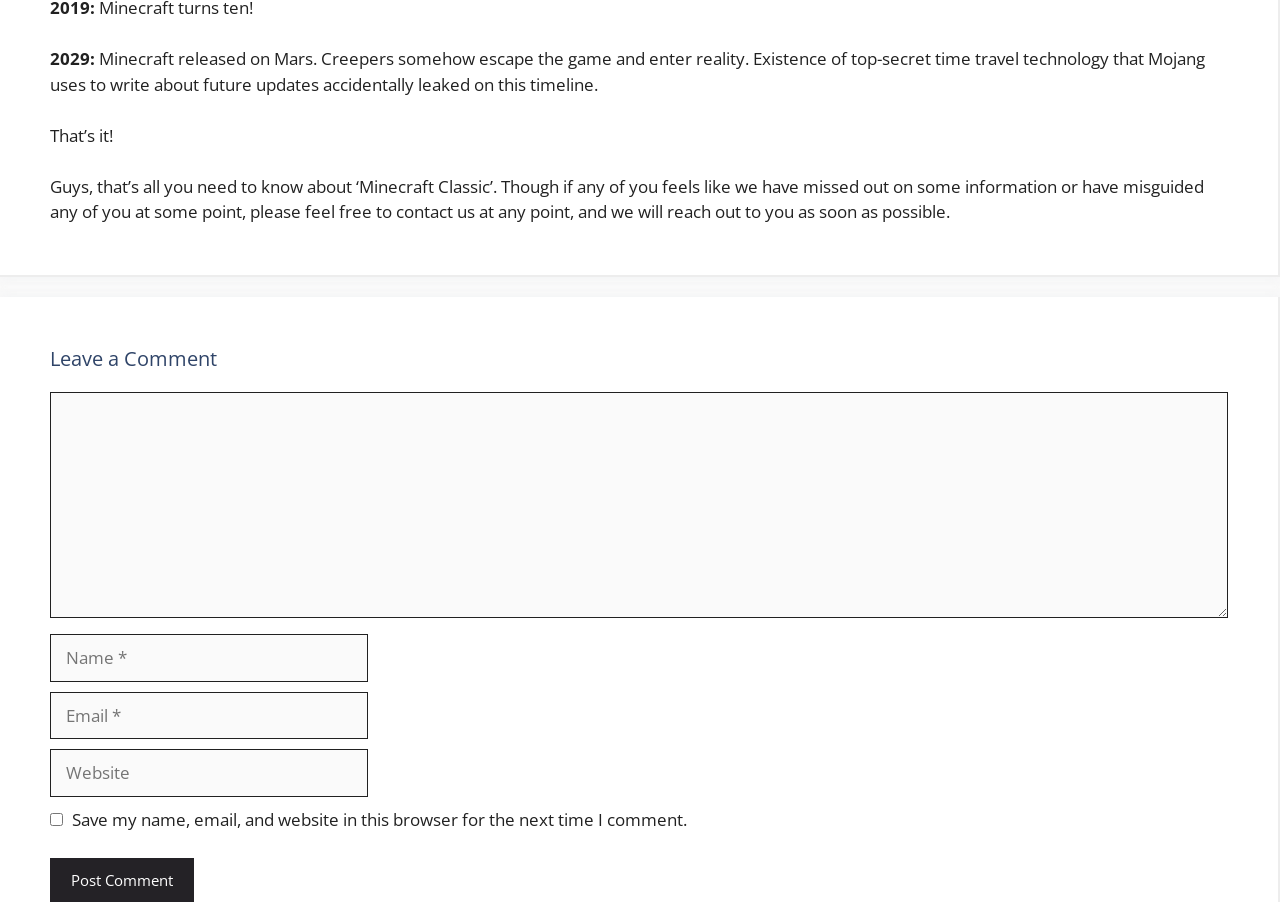Provide a short answer to the following question with just one word or phrase: Can users contact the author of the article?

Yes